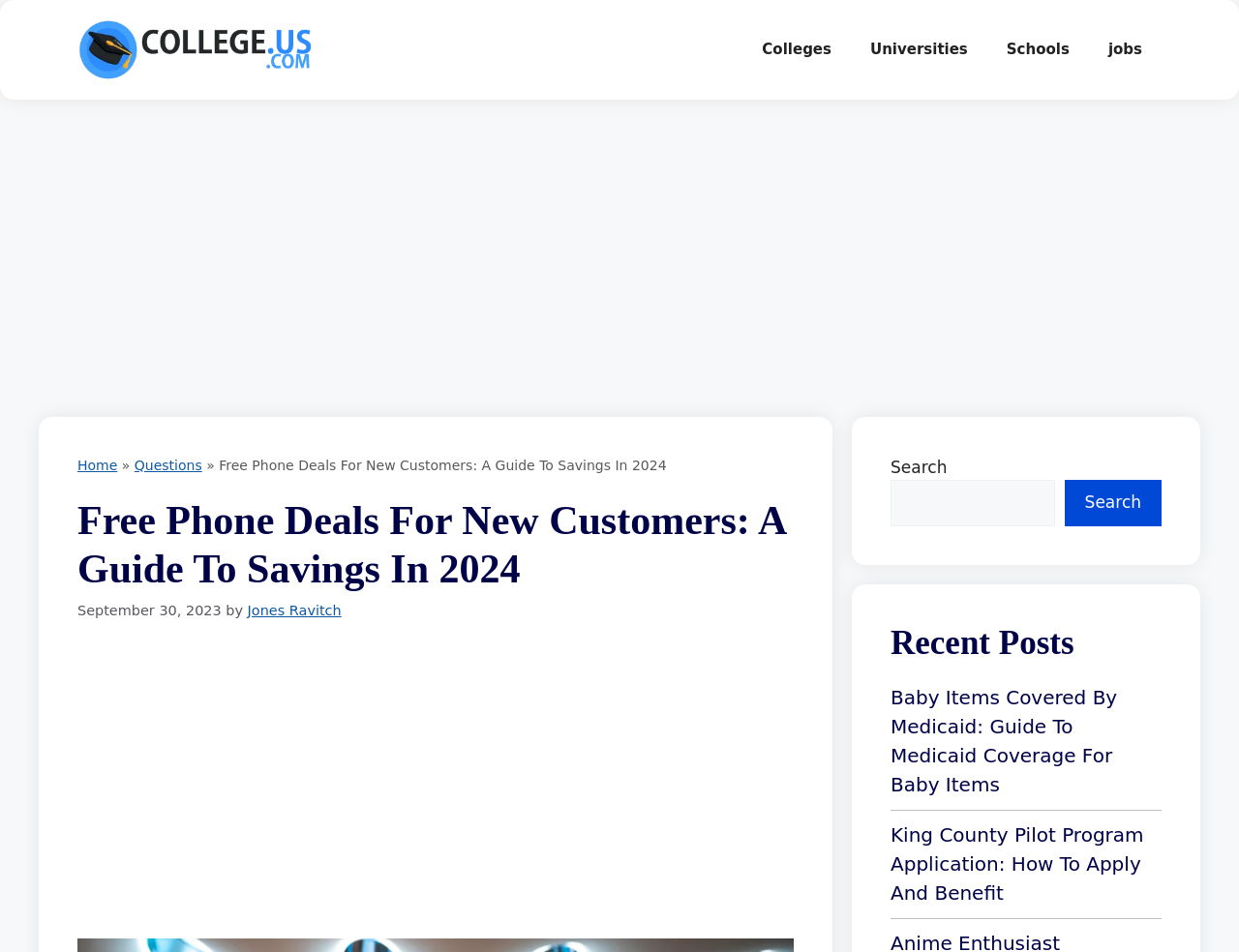Return the bounding box coordinates of the UI element that corresponds to this description: "jobs". The coordinates must be given as four float numbers in the range of 0 and 1, [left, top, right, bottom].

[0.879, 0.022, 0.938, 0.083]